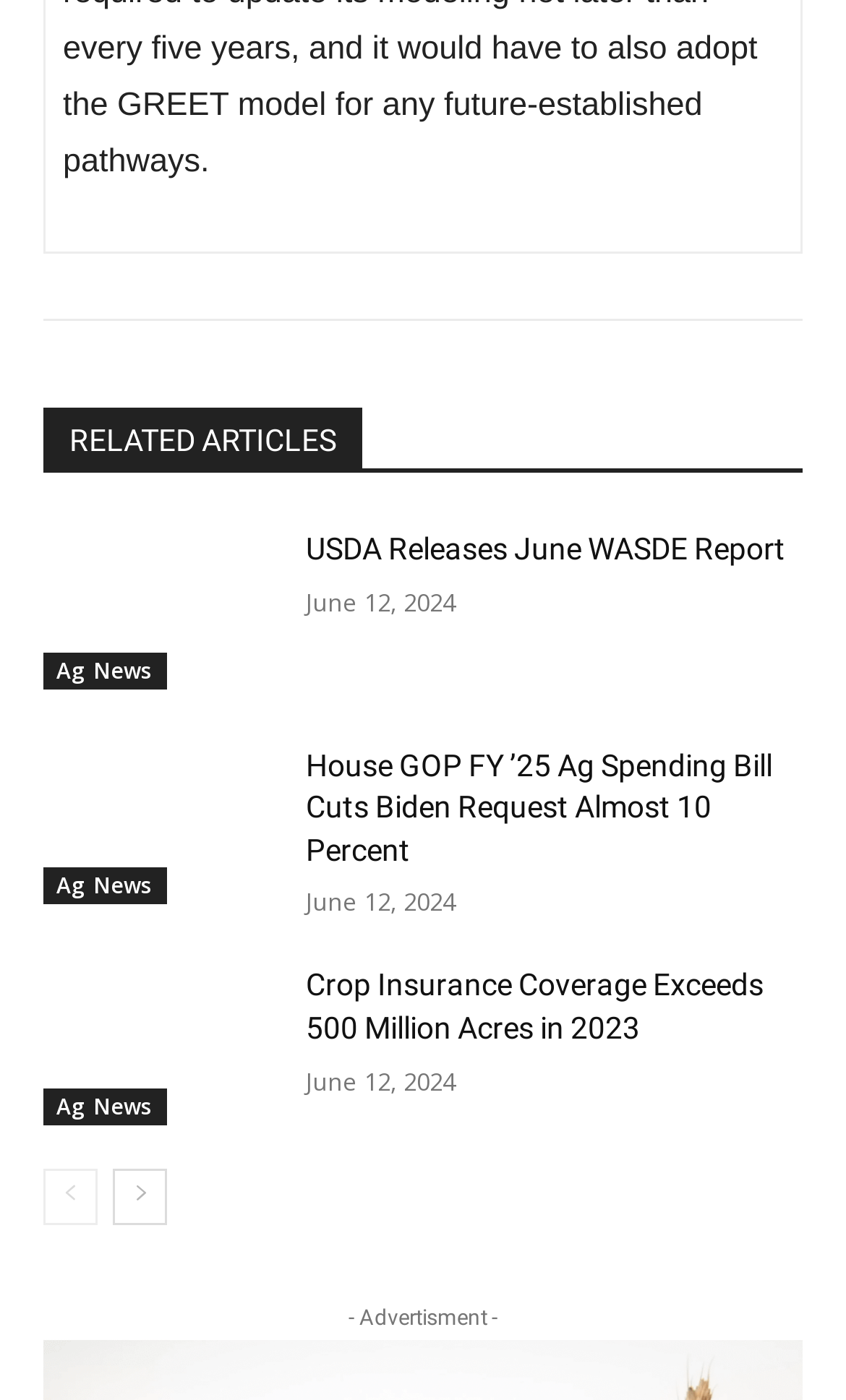Provide a one-word or short-phrase response to the question:
What category do the articles on this page belong to?

Ag News